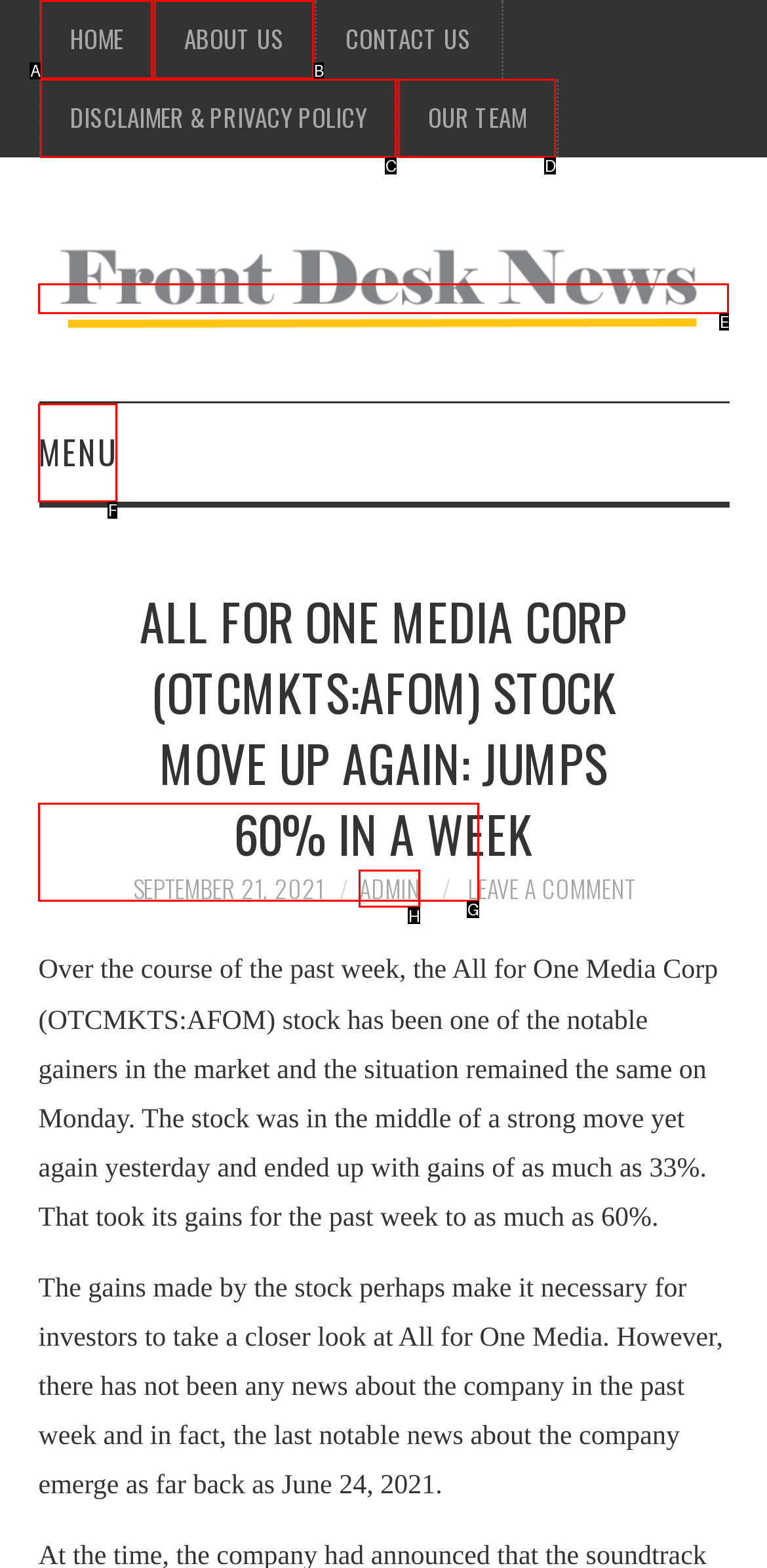For the task "read front desk news", which option's letter should you click? Answer with the letter only.

E